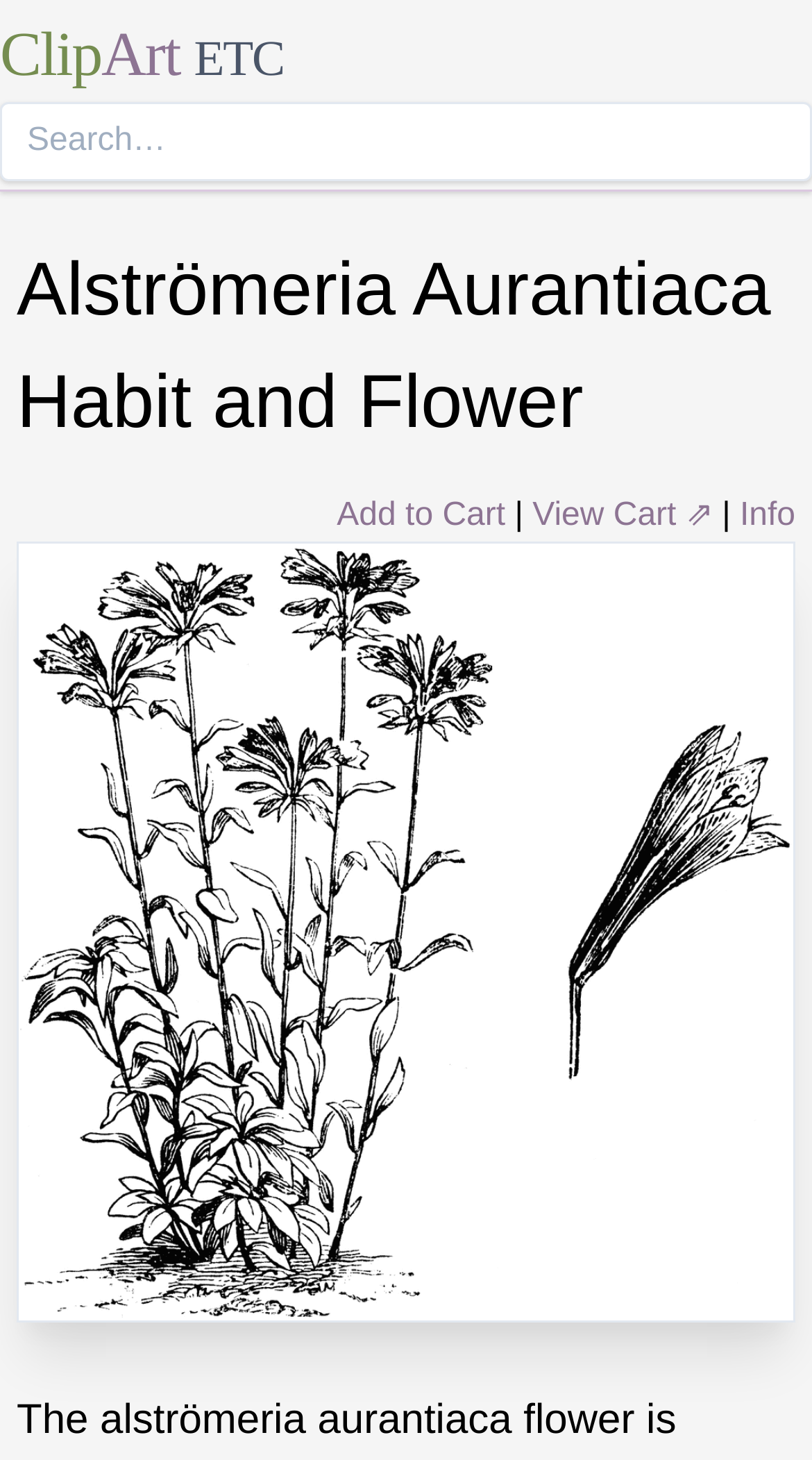What is the separator between the 'Add to Cart' button and the 'View Cart ⇗' link?
Analyze the image and provide a thorough answer to the question.

Between the 'Add to Cart' button and the 'View Cart ⇗' link, there is a static text element that contains a vertical bar '|'. This vertical bar serves as a separator between the two elements.